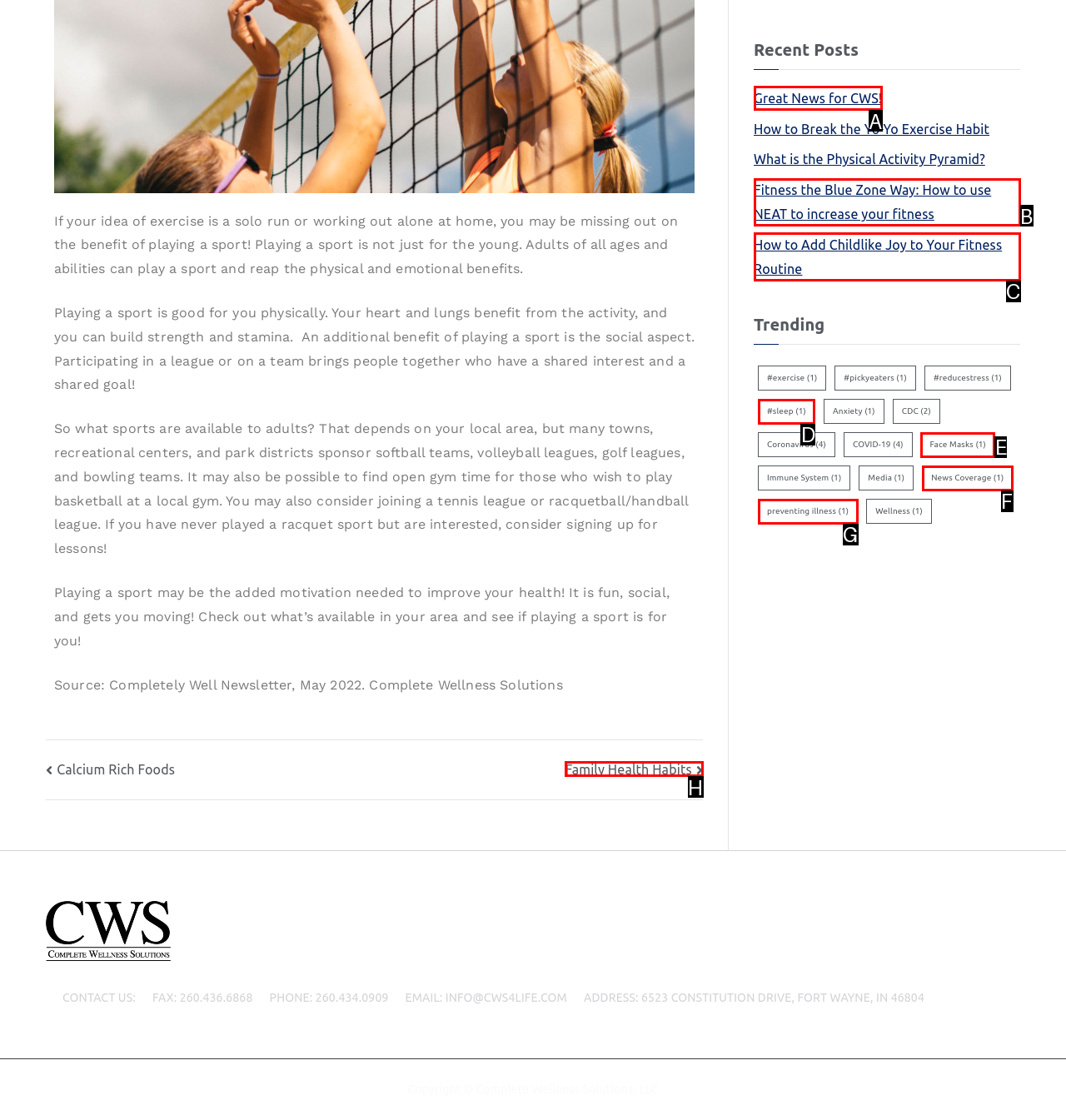Determine which option matches the description: Face Masks (1). Answer using the letter of the option.

E